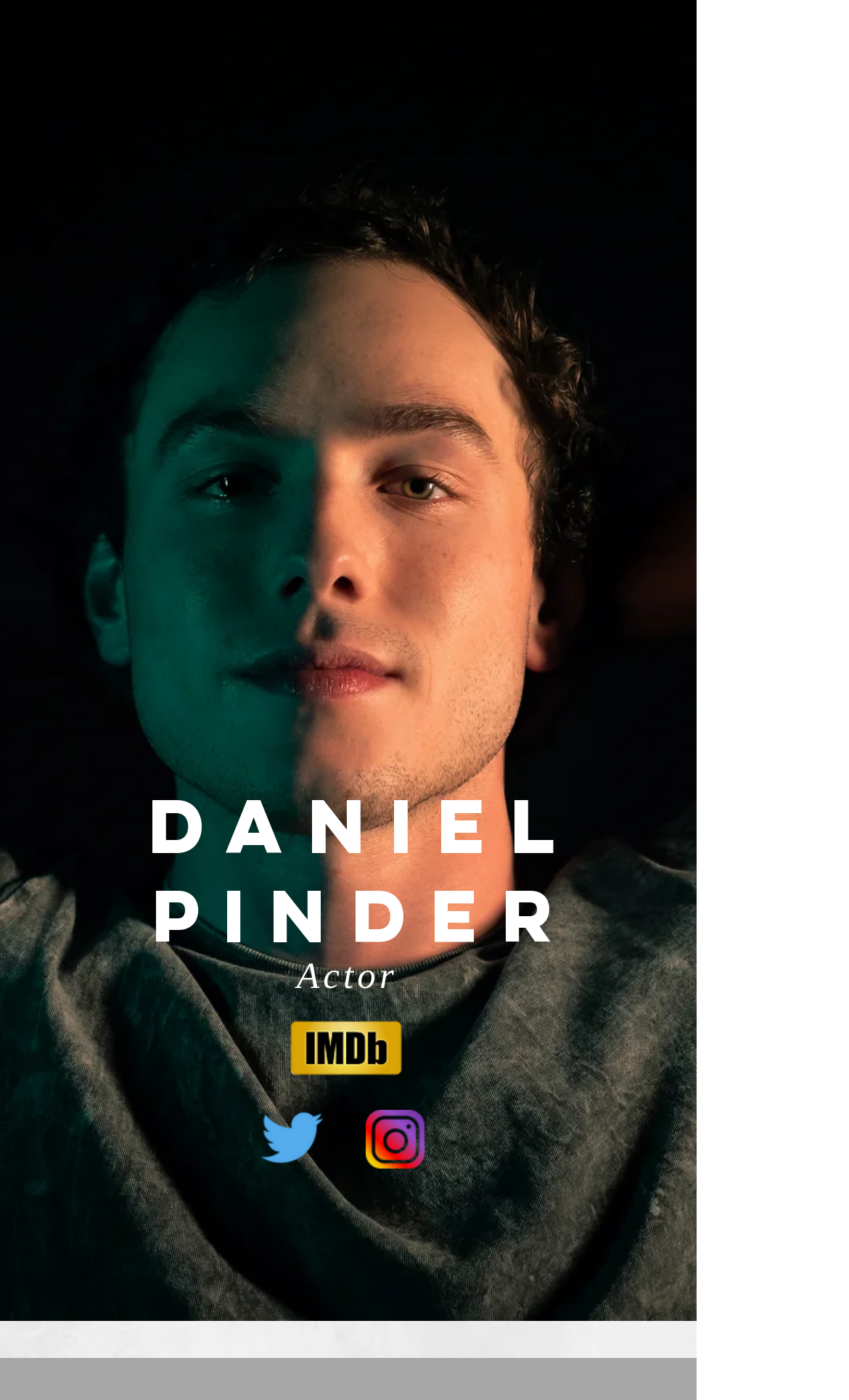Utilize the details in the image to thoroughly answer the following question: What is the profession of the person featured on this website?

The website's title is 'Actor | Daniel Pinder', and the meta description mentions Daniel Pinder's roles in TV shows, indicating that the person featured on this website is an actor.